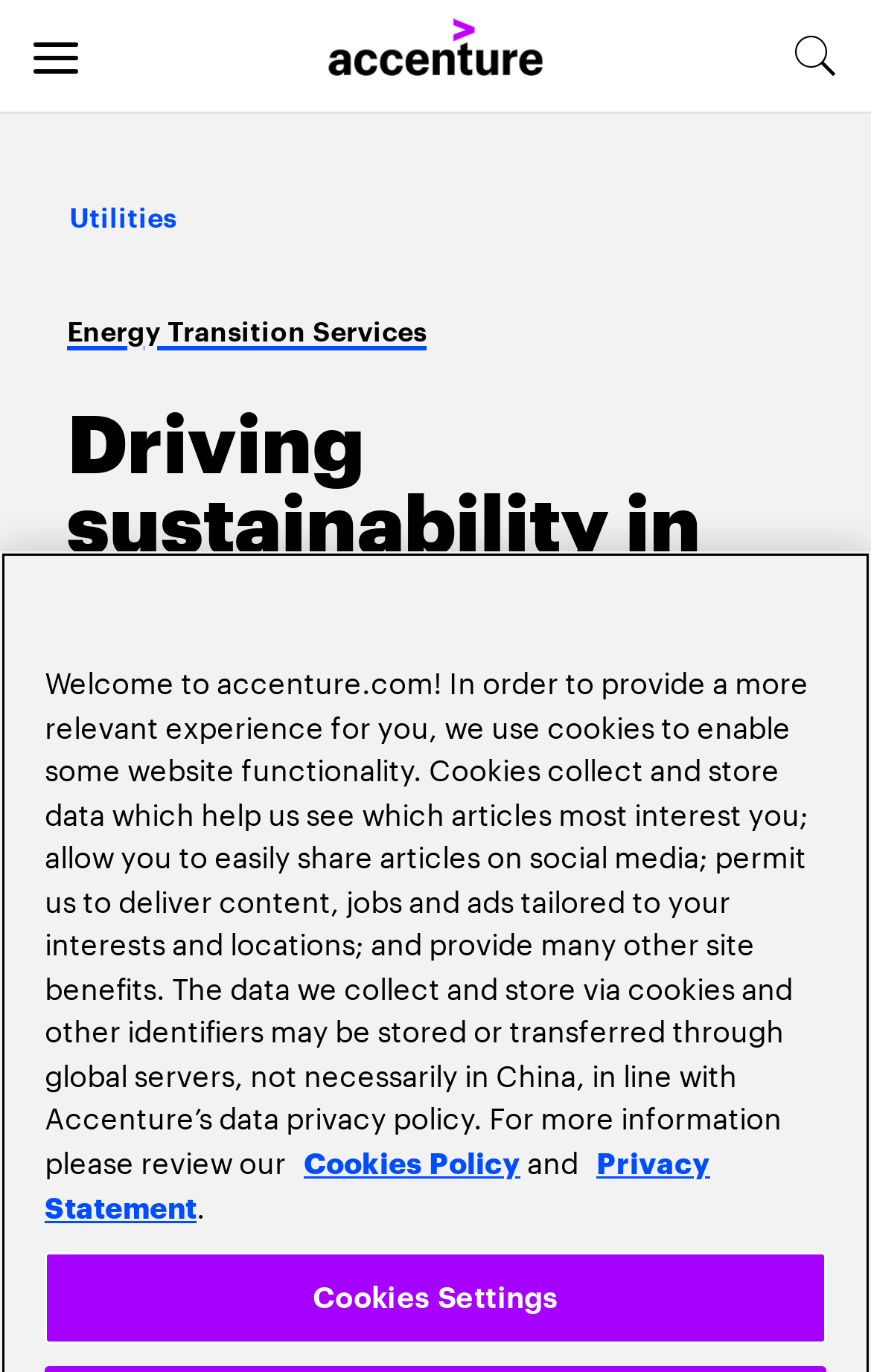Given the content of the image, can you provide a detailed answer to the question?
What is the topic of the article?

The topic of the article can be determined by reading the heading 'Driving sustainability in industrial clusters' and the static text 'Accenture and Microsoft explored the role of industrial clusters in helping the UK transition to net-zero.'